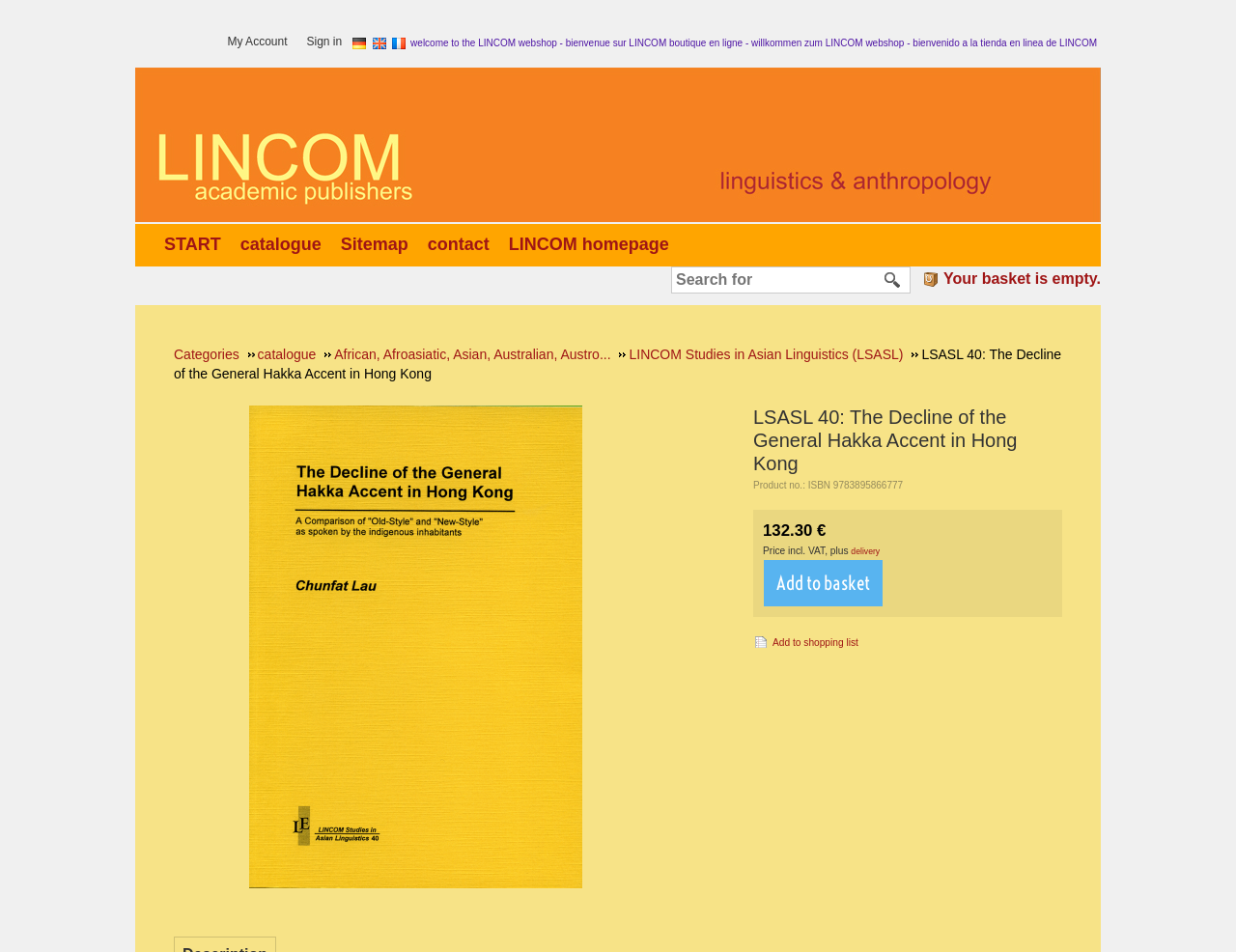Identify the bounding box of the UI element described as follows: "My Account". Provide the coordinates as four float numbers in the range of 0 to 1 [left, top, right, bottom].

[0.184, 0.03, 0.24, 0.058]